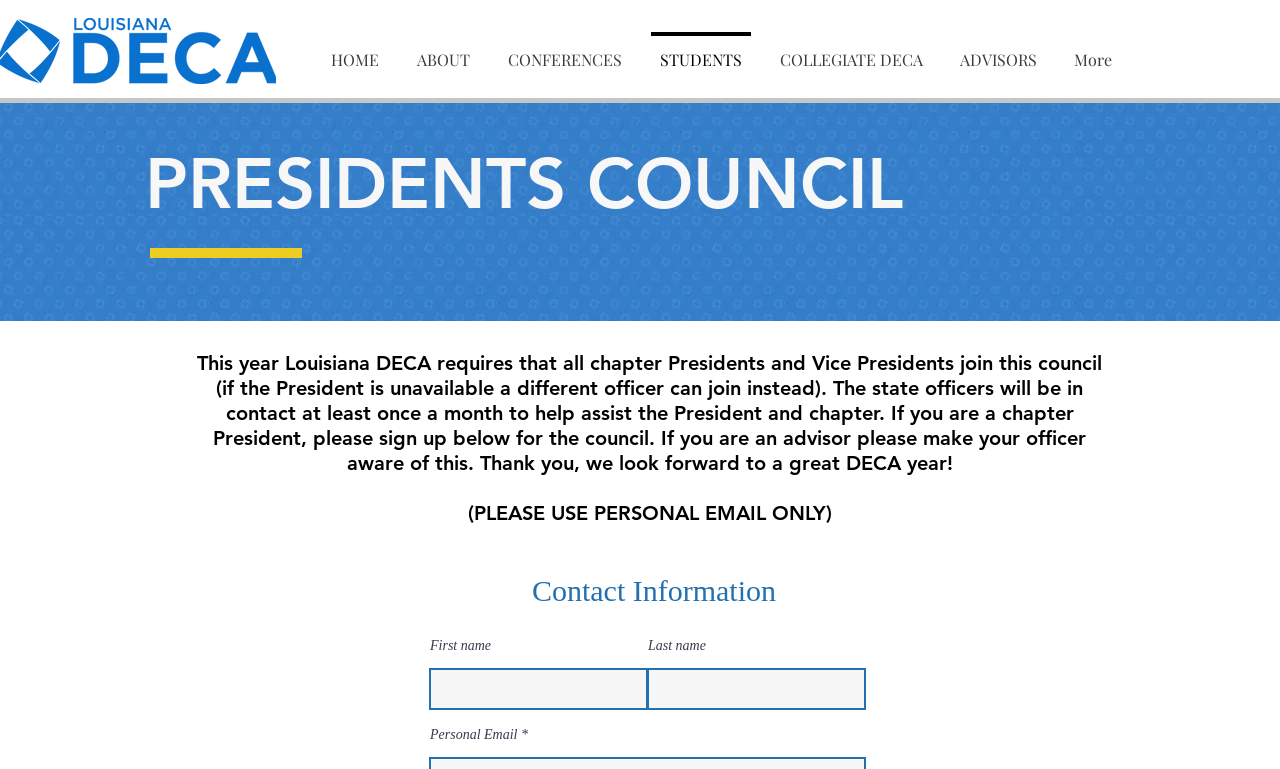What type of email should be used for sign-up?
Please provide a comprehensive answer based on the contents of the image.

The webpage specifically mentions that a personal email should be used for sign-up, as indicated by the label 'Personal Email' next to the corresponding textbox.